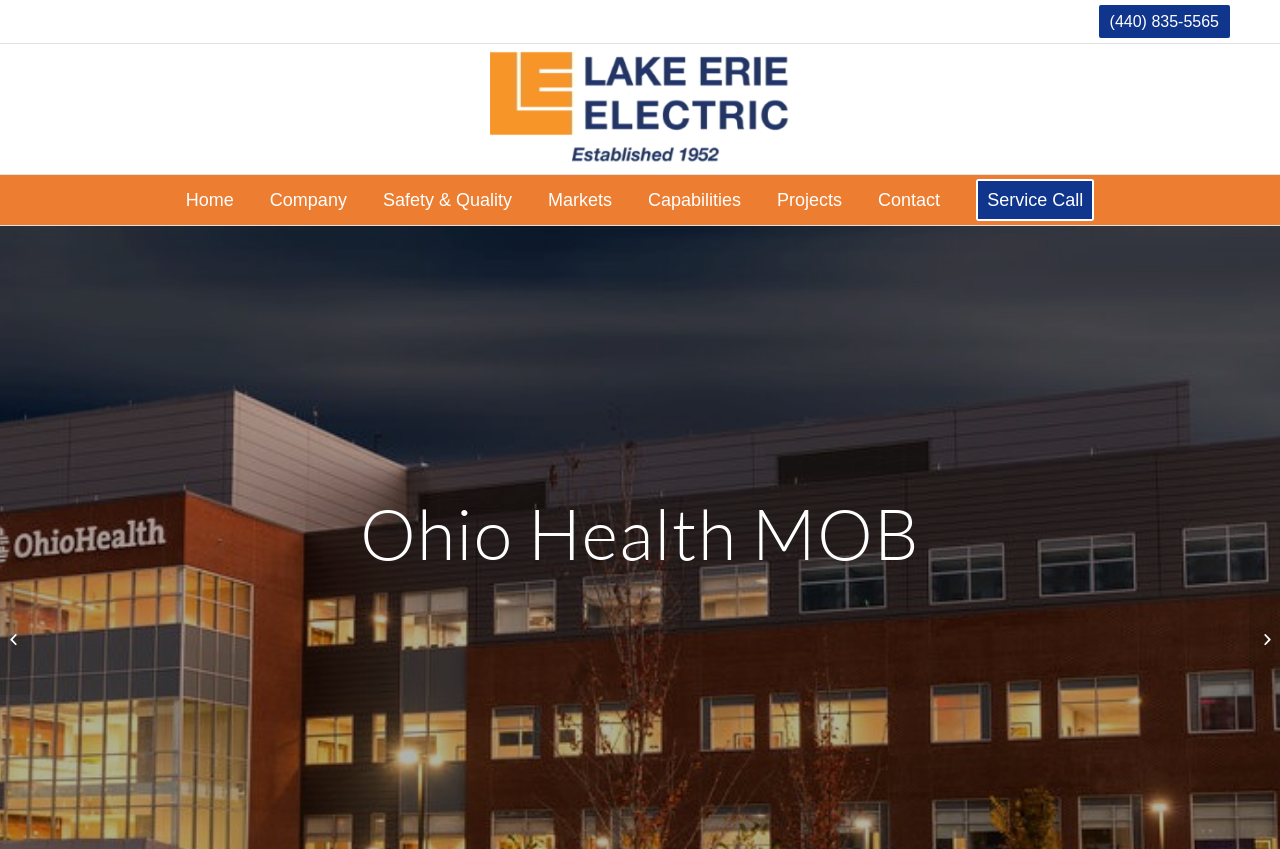Specify the bounding box coordinates of the area to click in order to follow the given instruction: "Make a Service Call."

[0.749, 0.206, 0.869, 0.265]